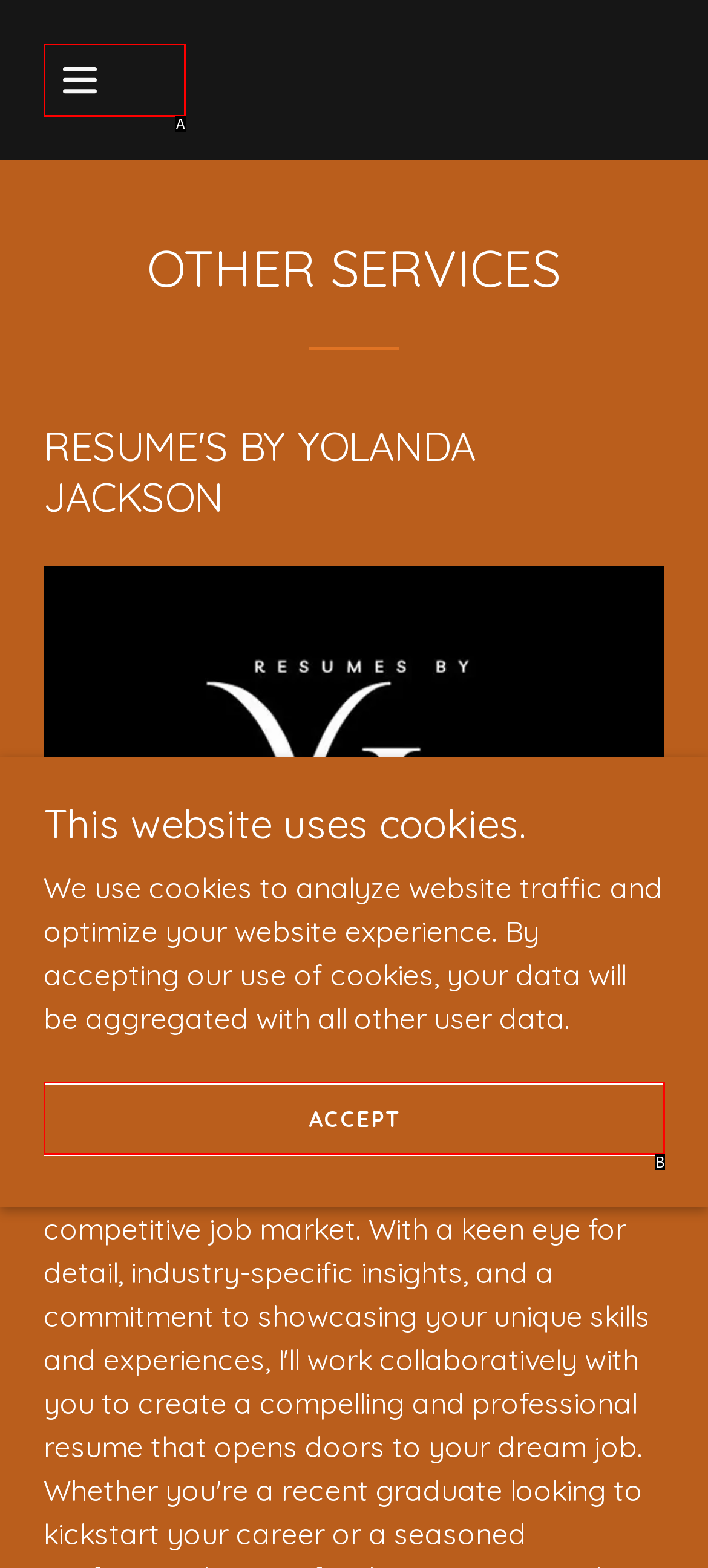Based on the description aria-label="Hamburger Site Navigation Icon", identify the most suitable HTML element from the options. Provide your answer as the corresponding letter.

A